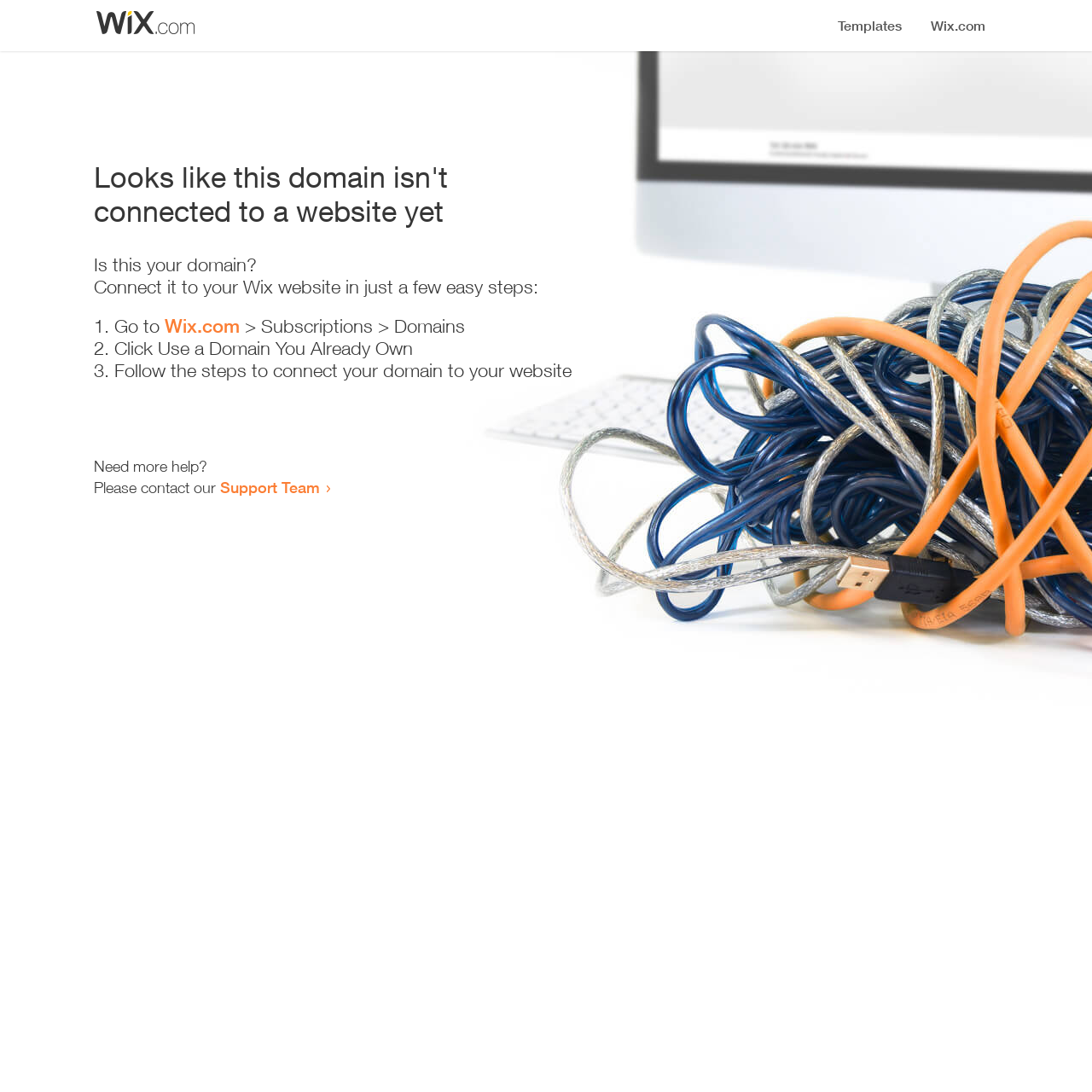Identify and extract the main heading of the webpage.

Looks like this domain isn't
connected to a website yet